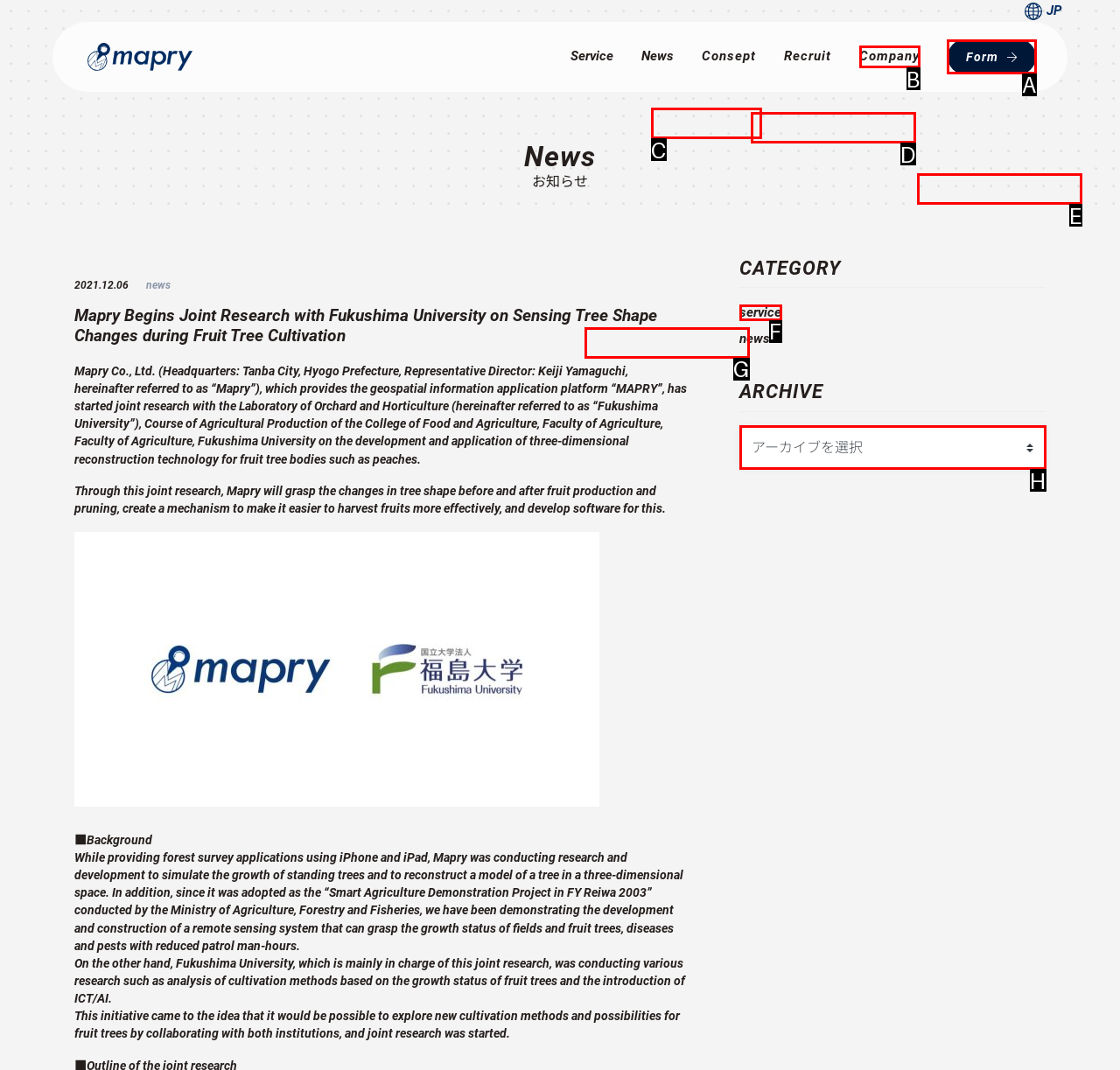Determine the letter of the element to click to accomplish this task: Click the 'Form' link. Respond with the letter.

A